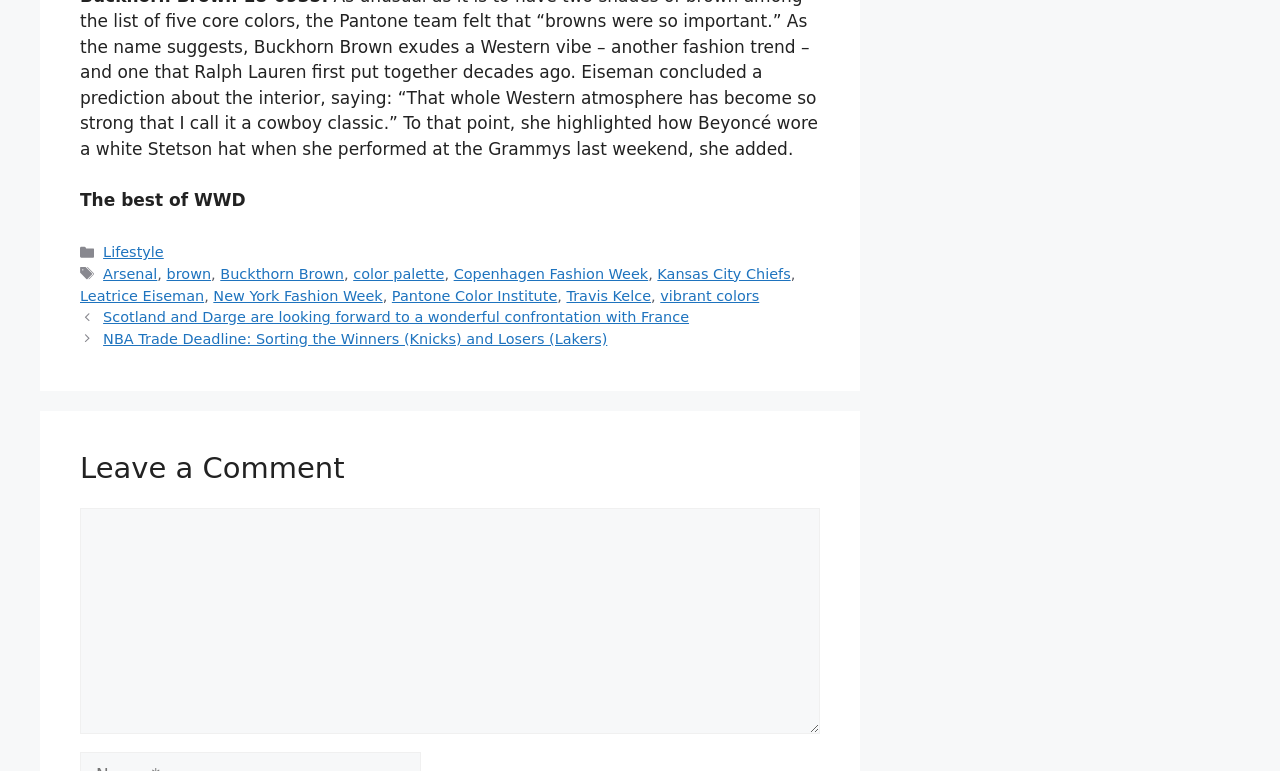What is the last tag listed in the footer?
Can you provide a detailed and comprehensive answer to the question?

The last tag listed in the footer is 'vibrant colors', which is indicated by the link element with ID 236.